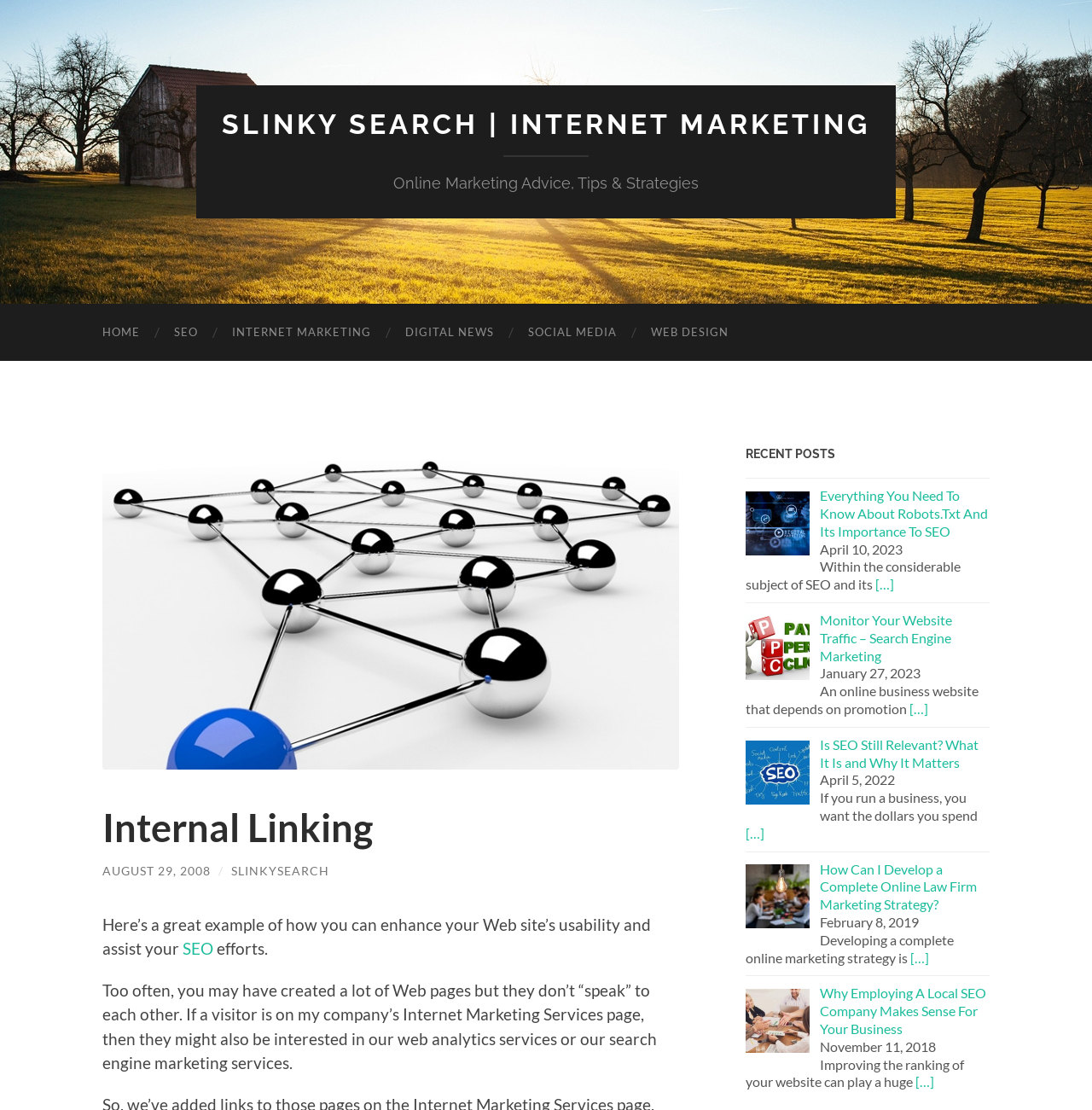Select the bounding box coordinates of the element I need to click to carry out the following instruction: "visit the 'SEO' page".

[0.144, 0.274, 0.197, 0.325]